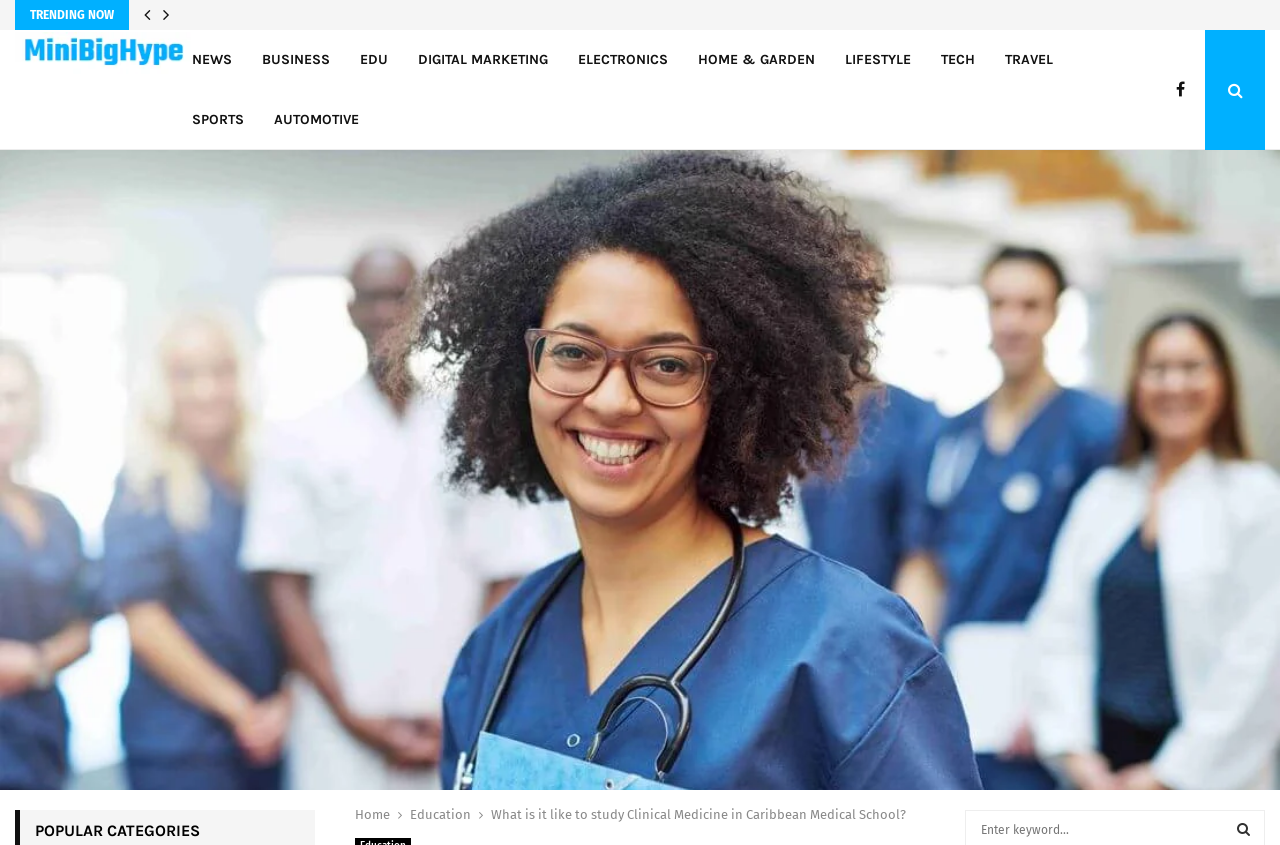What is the name of the website?
Give a detailed explanation using the information visible in the image.

I found the name of the website by looking at the heading element at the top of the page, which contains the text 'Mini Big Hype'. This is likely the name of the website.